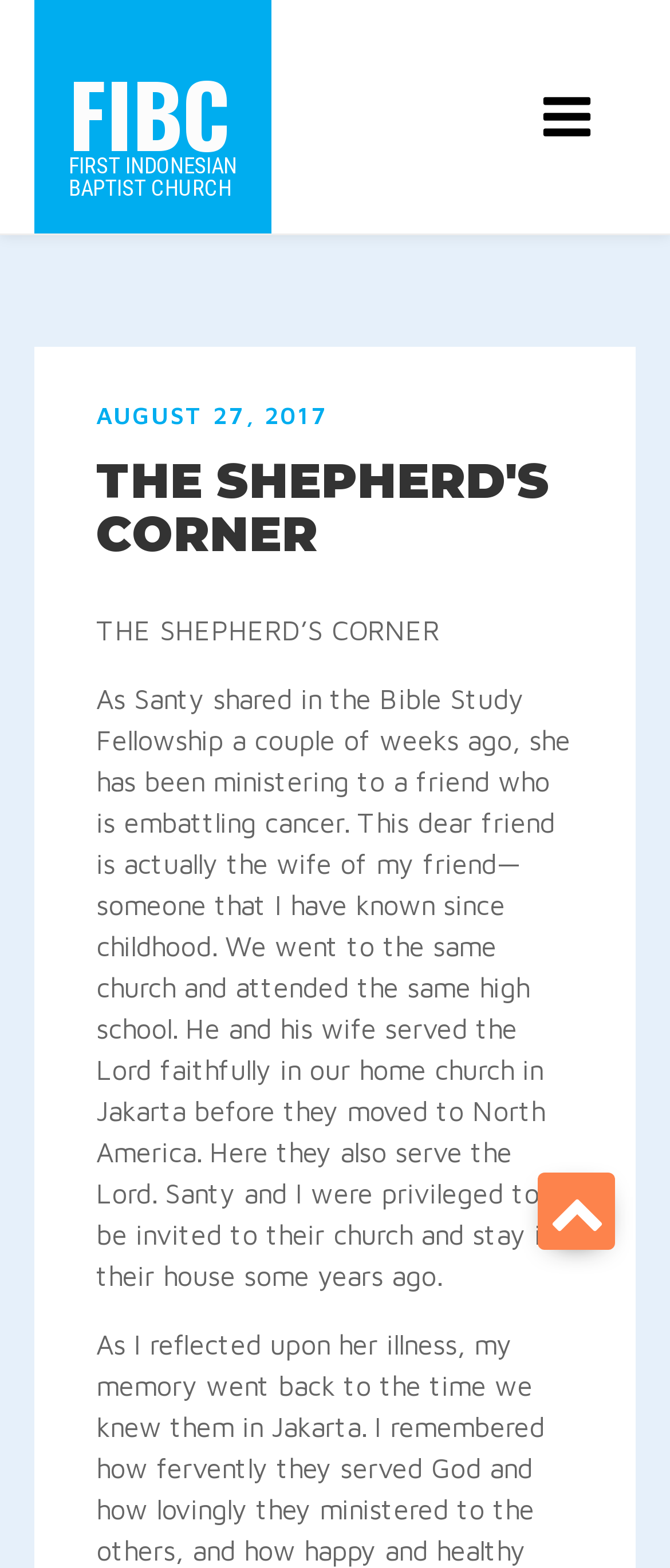Generate a detailed explanation of the webpage's features and information.

The webpage appears to be a blog post or article from the First Indonesian Baptist Church, specifically from "The Shepherd's Corner" section, dated August 27, 2017. 

At the top left of the page, there is a link to the church's homepage, labeled "FIBC FIRST INDONESIAN BAPTIST CHURCH". Below this link, there is a heading with the abbreviated church name "FIBC". 

To the right of the church link, there is an SVG icon, which appears to be a set of bars. 

Moving down the page, there is a heading that spans most of the page's width, reading "THE SHEPHERD'S CORNER". Below this heading, there is a date "AUGUST 27, 2017" and another instance of the title "THE SHEPHERD’S CORNER". 

The main content of the page is a series of paragraphs, which appear to be a personal reflection or testimony. The text describes a friend who is battling cancer and the author's connection to this friend through their church and childhood. 

At the bottom right of the page, there is a link with an upward-pointing chevron icon, which may be a navigation button to move to the top of the page or to the next article.